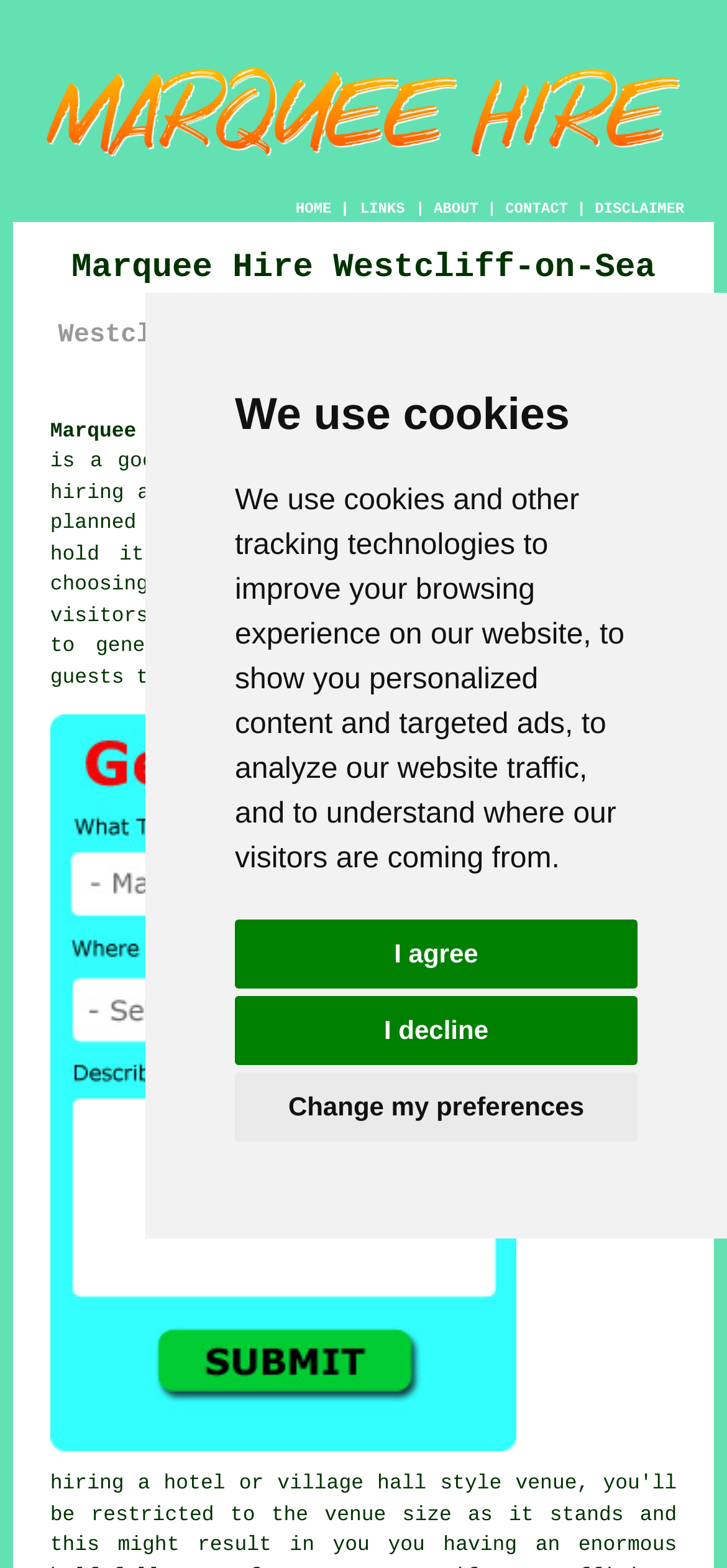Identify the bounding box for the UI element described as: "marquee". Ensure the coordinates are four float numbers between 0 and 1, formatted as [left, top, right, bottom].

[0.483, 0.367, 0.602, 0.381]